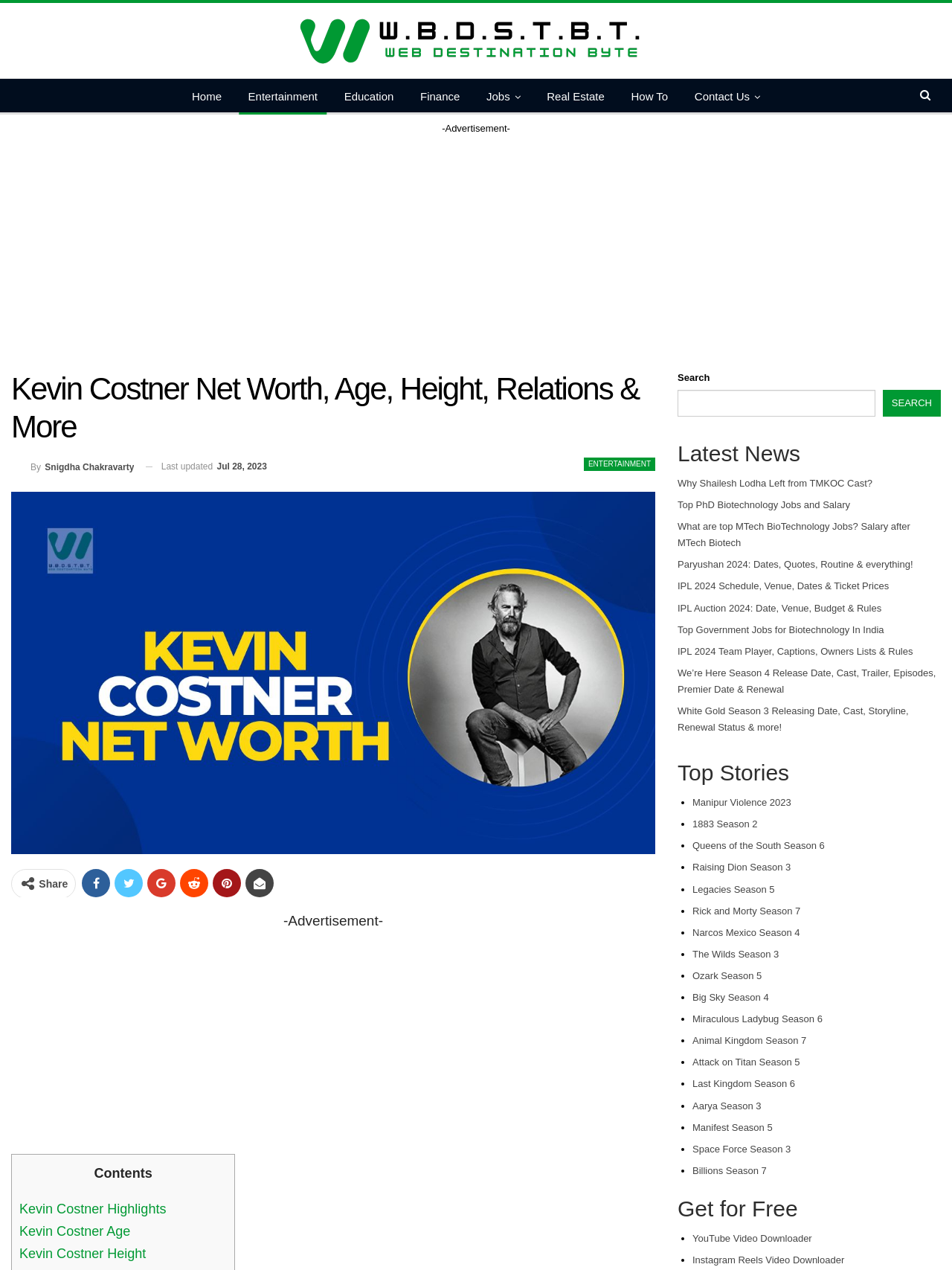Using the provided element description, identify the bounding box coordinates as (top-left x, top-left y, bottom-right x, bottom-right y). Ensure all values are between 0 and 1. Description: Rick and Morty Season 7

[0.727, 0.713, 0.841, 0.722]